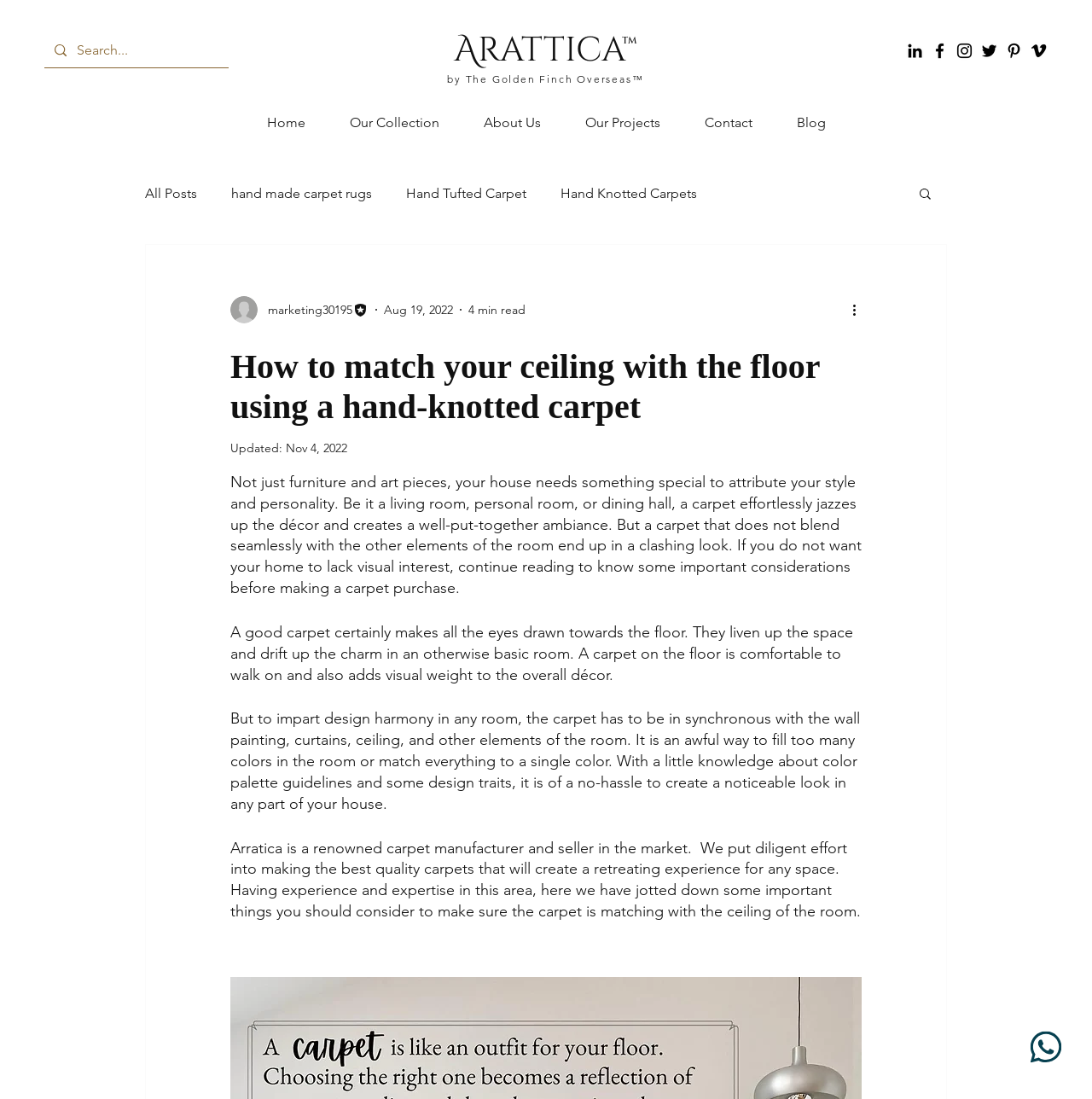Create a detailed description of the webpage's content and layout.

This webpage appears to be a blog post about matching a carpet with the ceiling of a room. At the top, there is a search bar with a magnifying glass icon, accompanied by a small image. Below this, there is a header section with the title "How to match your ceiling with the floor using a hand-knotted carpet" and a navigation menu with links to "Home", "Our Collection", "About Us", "Our Projects", "Contact", and "Blog".

To the right of the header section, there is a social media bar with links to LinkedIn, Facebook, Instagram, Twitter, Pinterest, and Vimeo, each represented by their respective icons. Below this, there is a section with the blog post's title, author information, and a "Search" button.

The main content of the blog post is divided into several paragraphs, each discussing the importance of matching a carpet with the ceiling and other elements of a room. The text is accompanied by no images, but there are several links to other blog posts and a "More actions" button at the bottom.

At the very bottom of the page, there is a link to WhatsApp and a small image. The overall layout of the webpage is clean and easy to navigate, with a focus on the blog post's content.